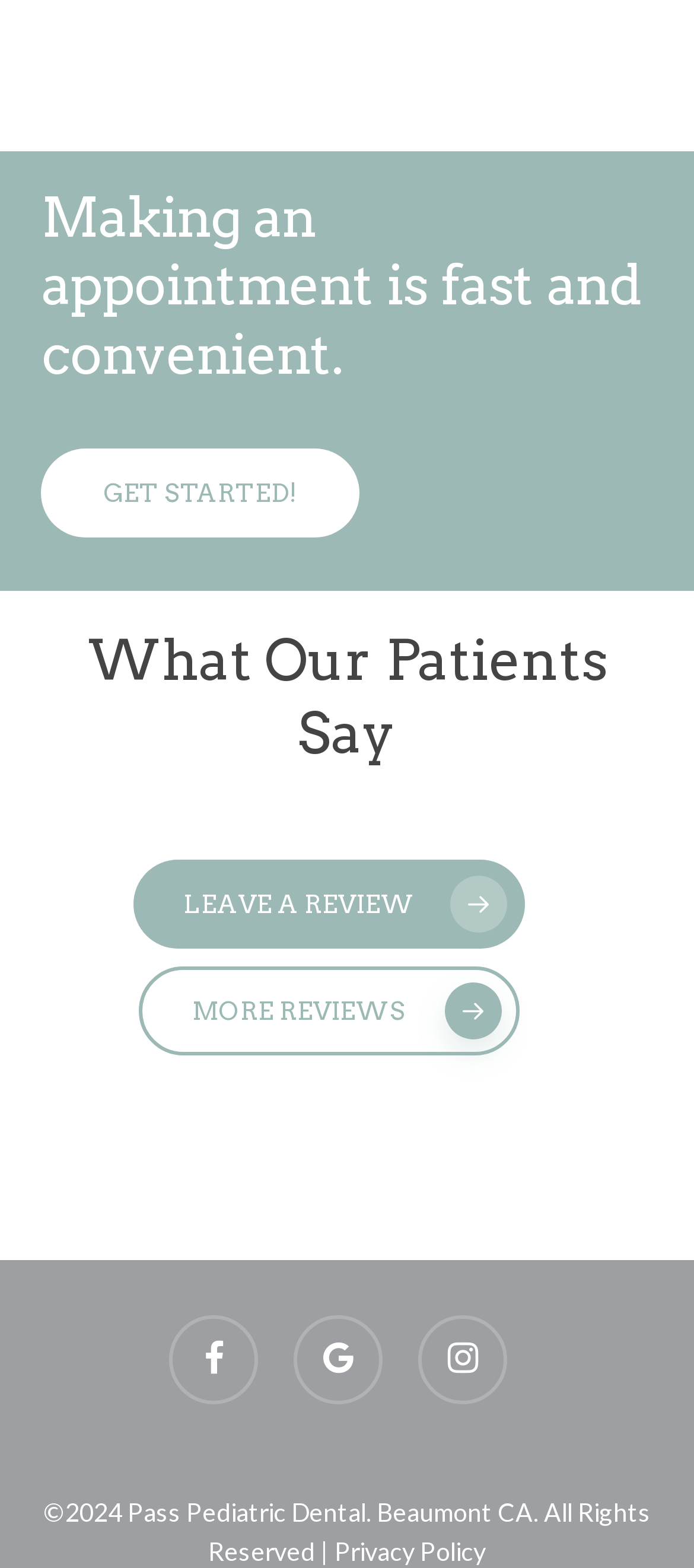How many social media links are available? From the image, respond with a single word or brief phrase.

3